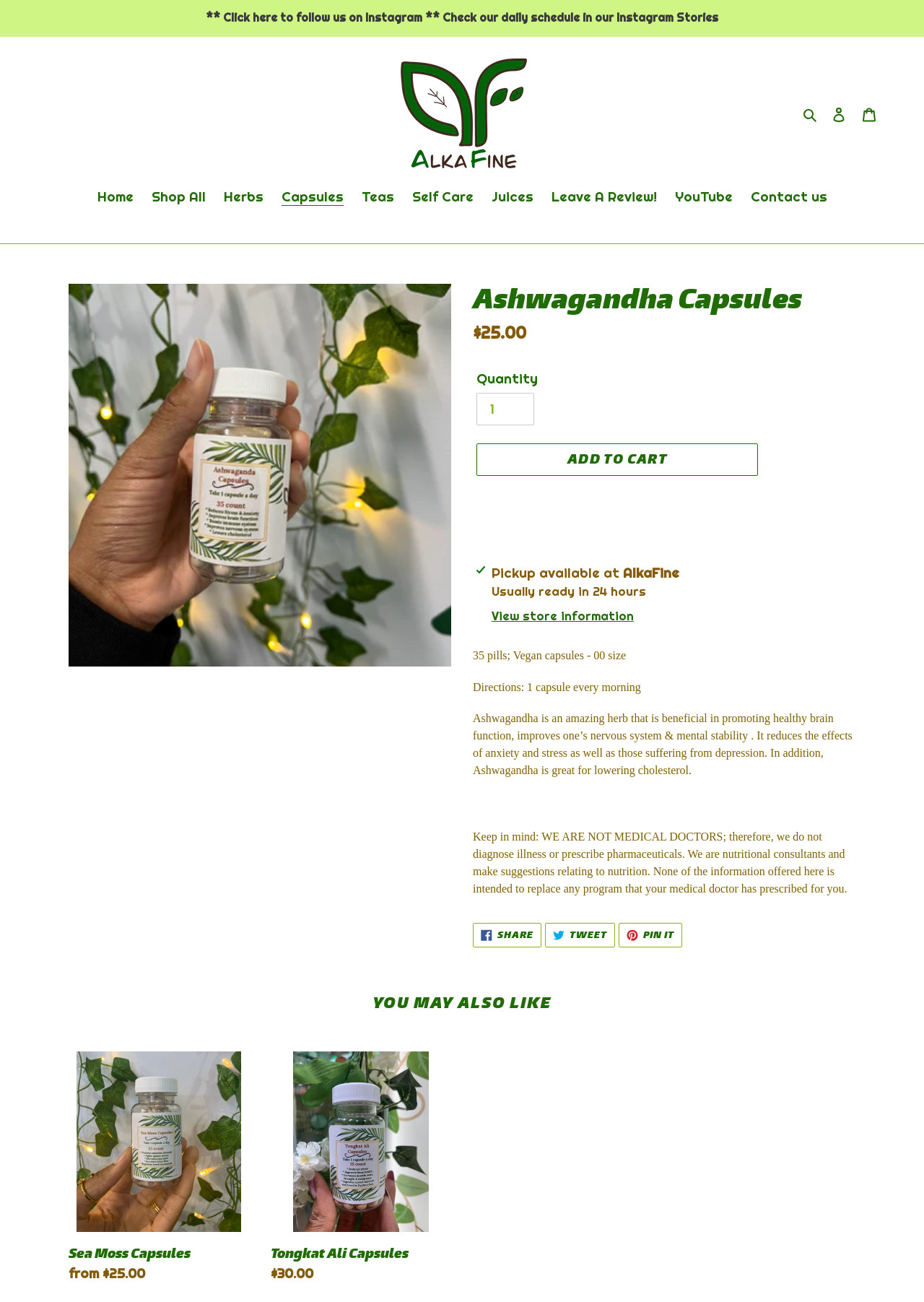Given the element description "Teas", identify the bounding box of the corresponding UI element.

[0.383, 0.143, 0.434, 0.161]